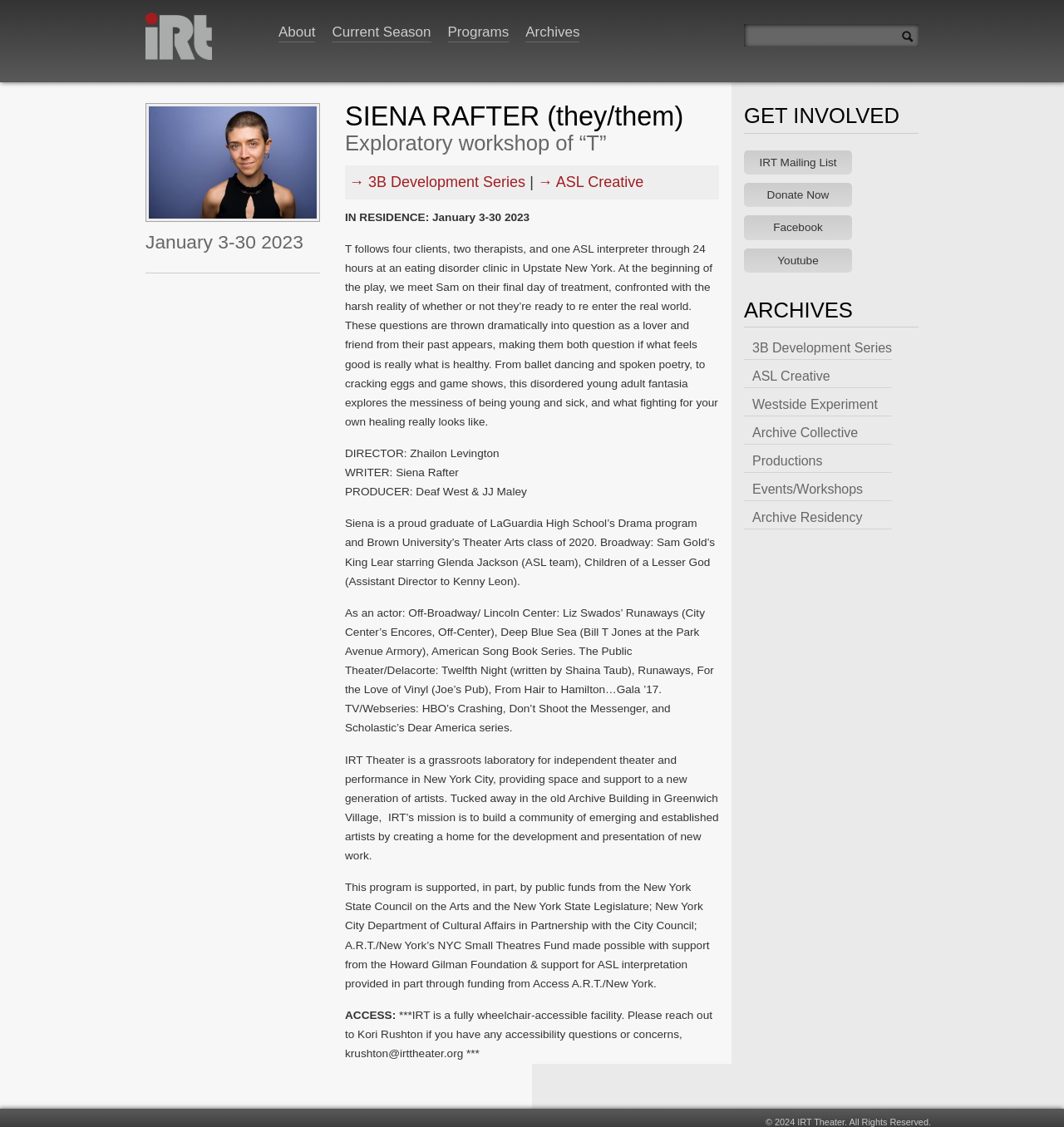Locate the bounding box coordinates of the item that should be clicked to fulfill the instruction: "Click the 'About' link".

[0.262, 0.021, 0.296, 0.038]